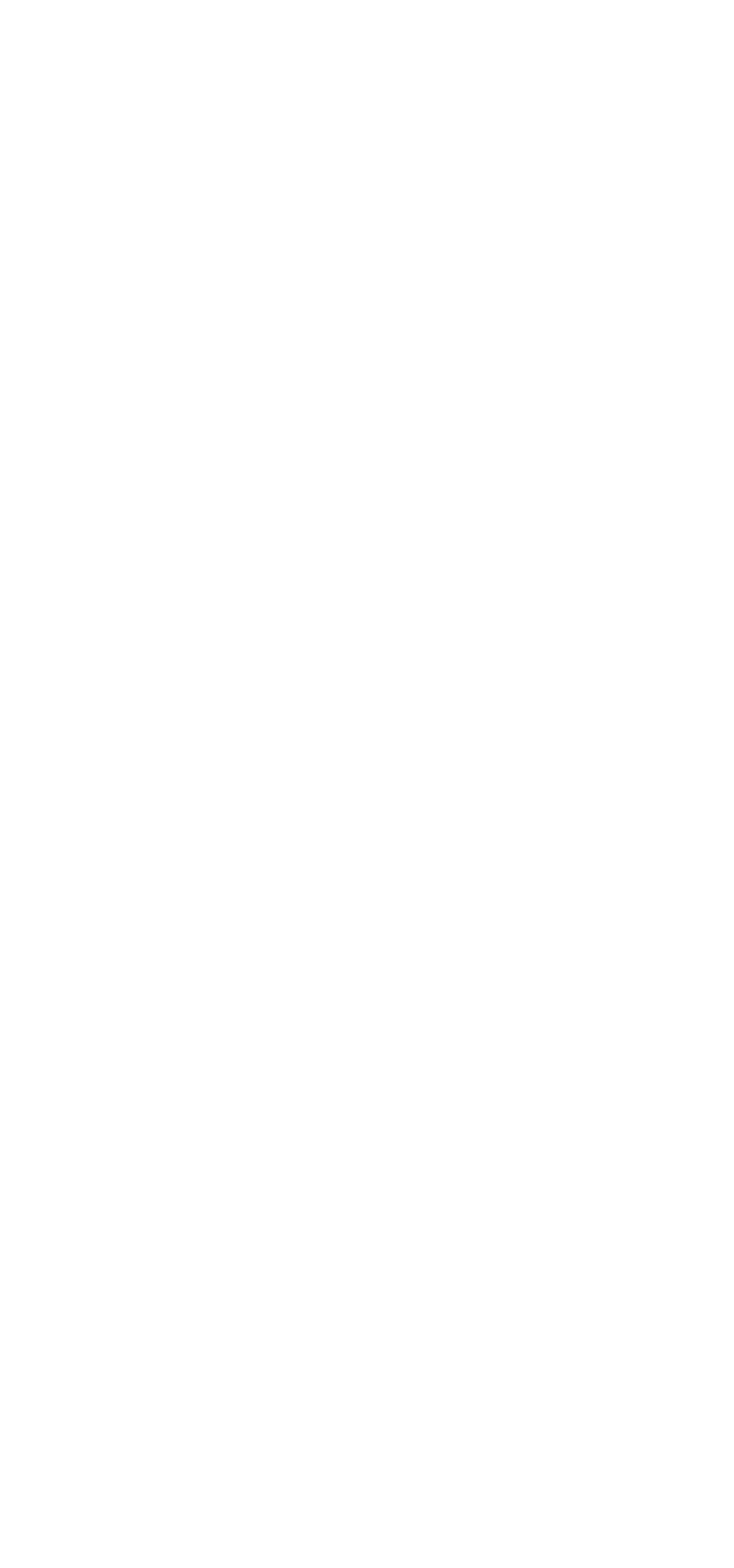What is the last link in the footer section?
Refer to the image and answer the question using a single word or phrase.

How It Works